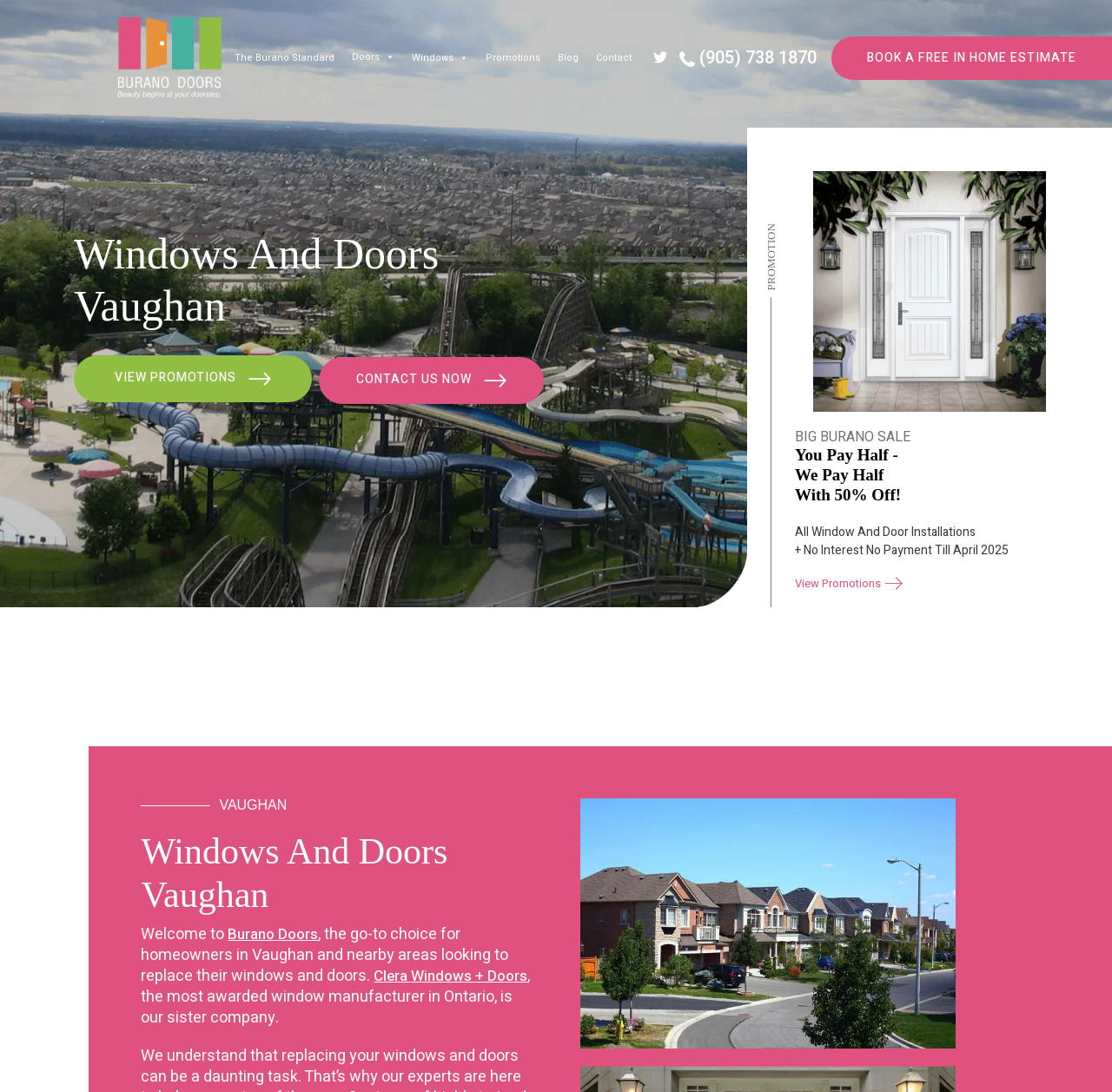Please extract the webpage's main title and generate its text content.

Windows And Doors
Vaughan